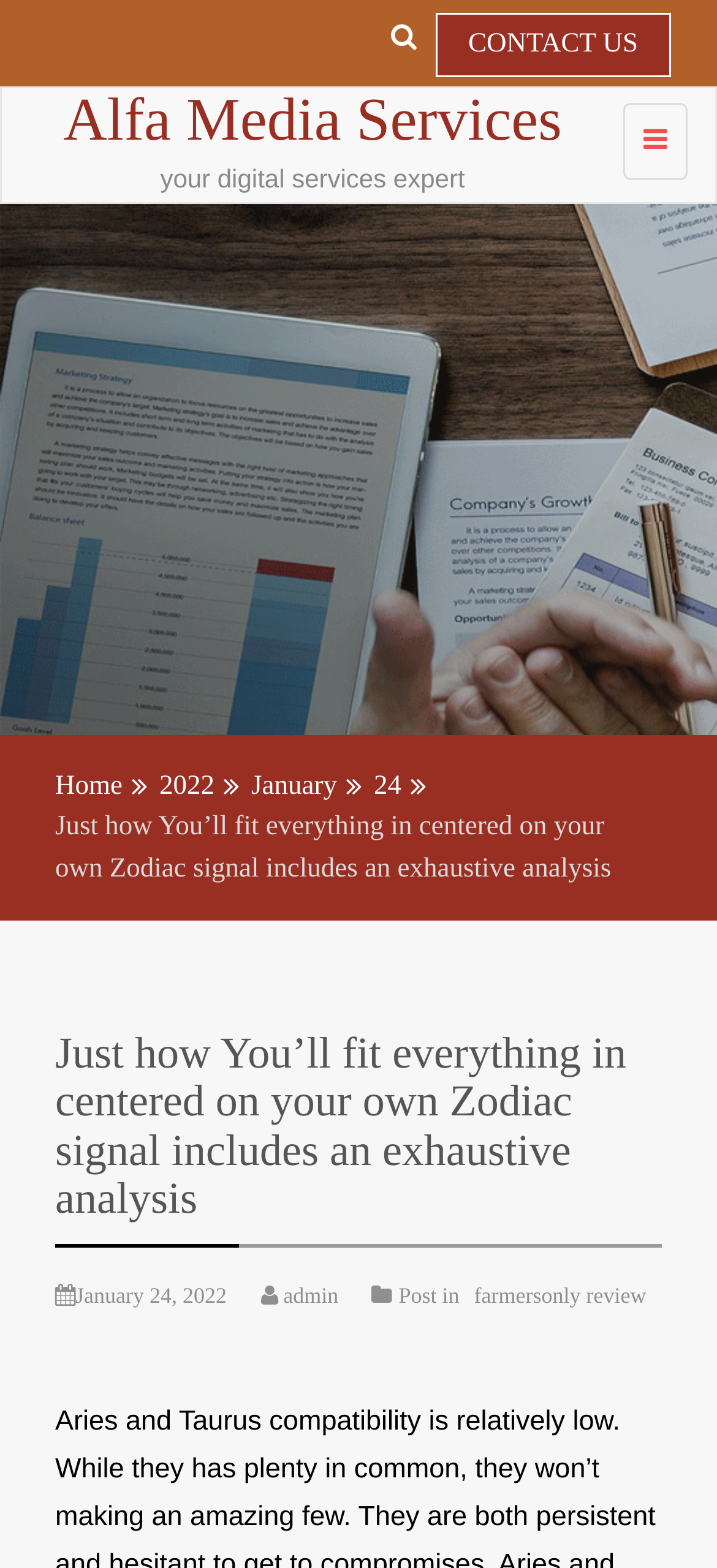Provide a one-word or short-phrase answer to the question:
What is the category of the post?

farmersonly review